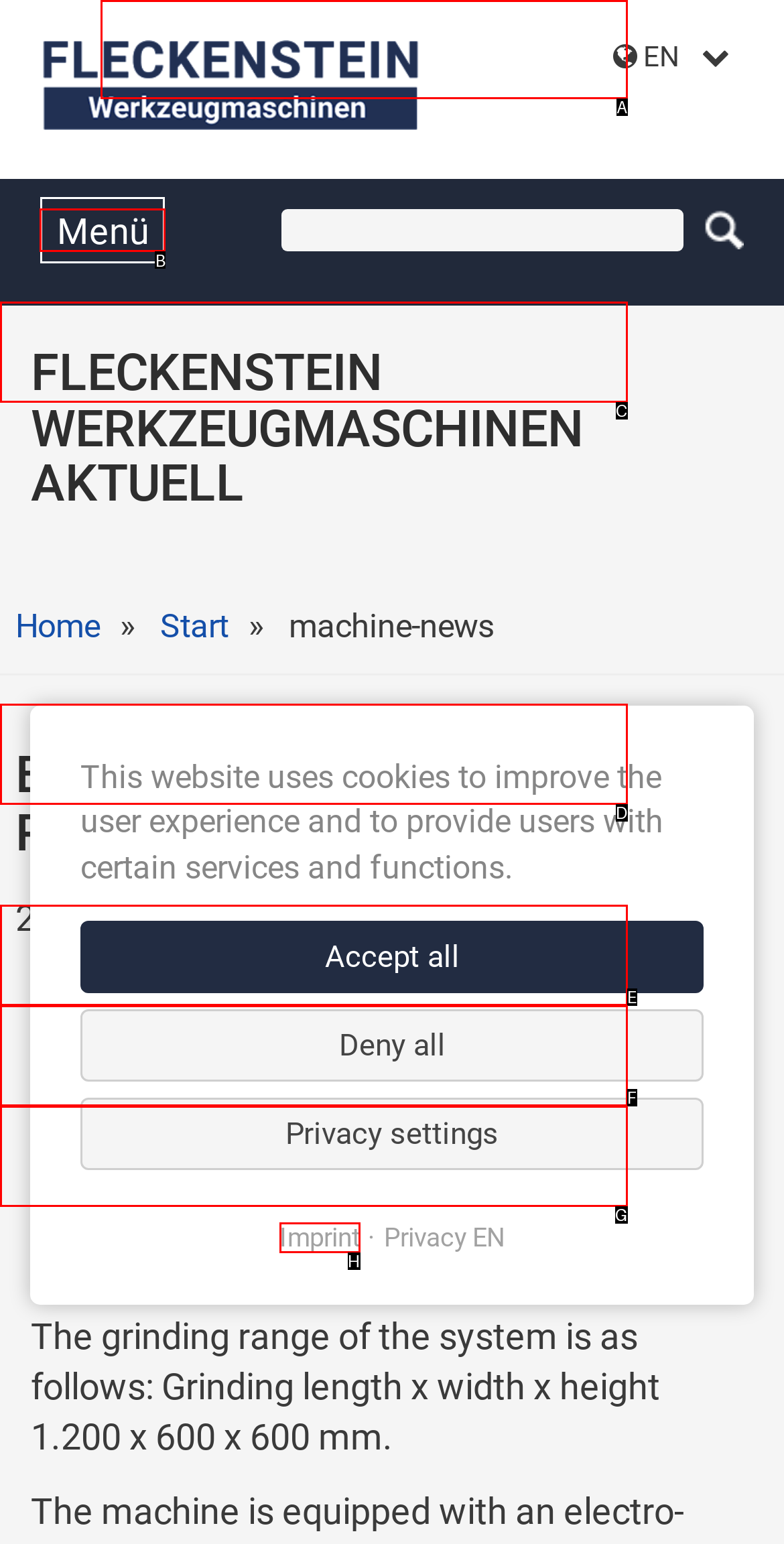Which HTML element should be clicked to complete the task: Click on Menü link? Answer with the letter of the corresponding option.

B